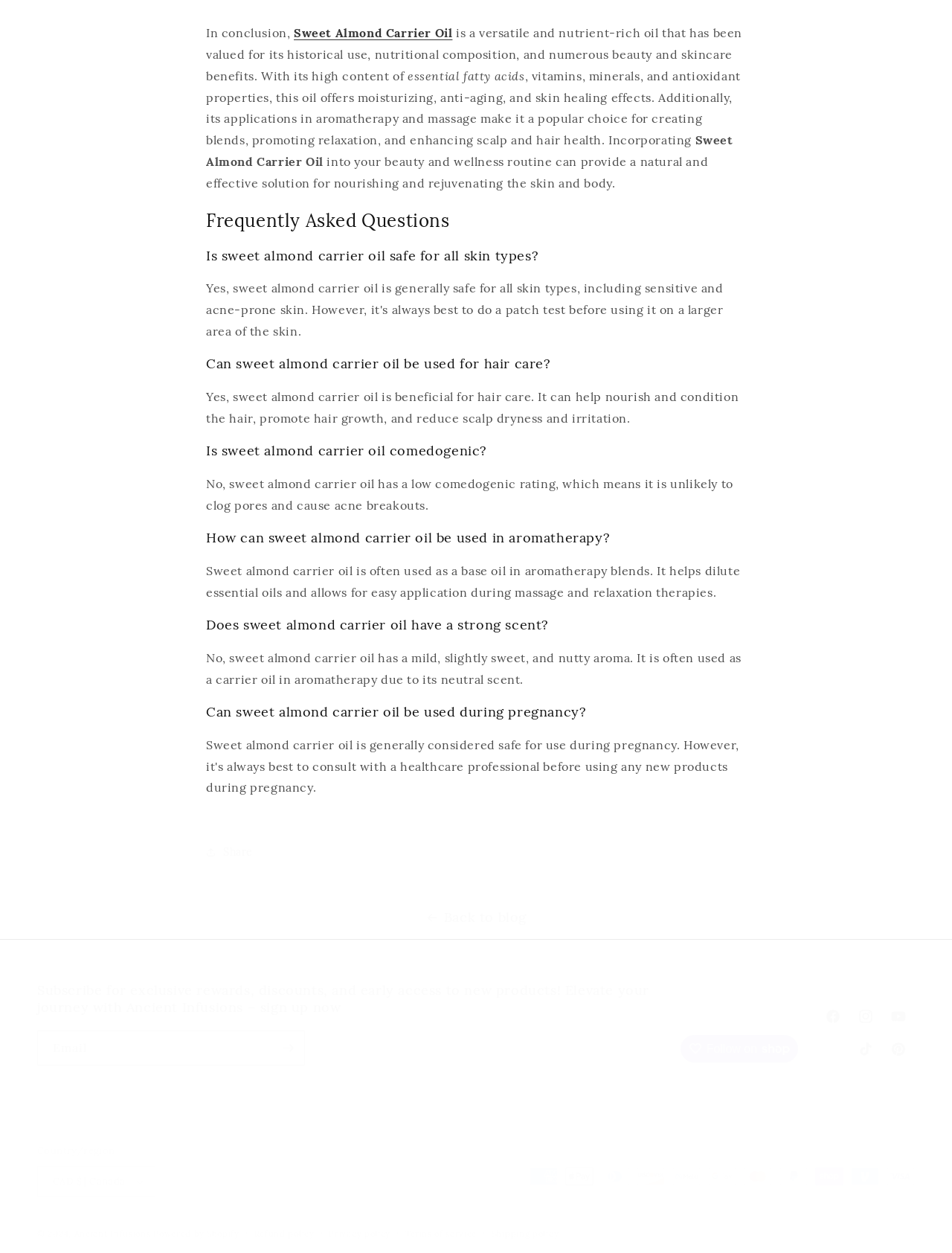Show the bounding box coordinates for the HTML element as described: "Powered by Shopify".

[0.161, 0.98, 0.251, 0.989]